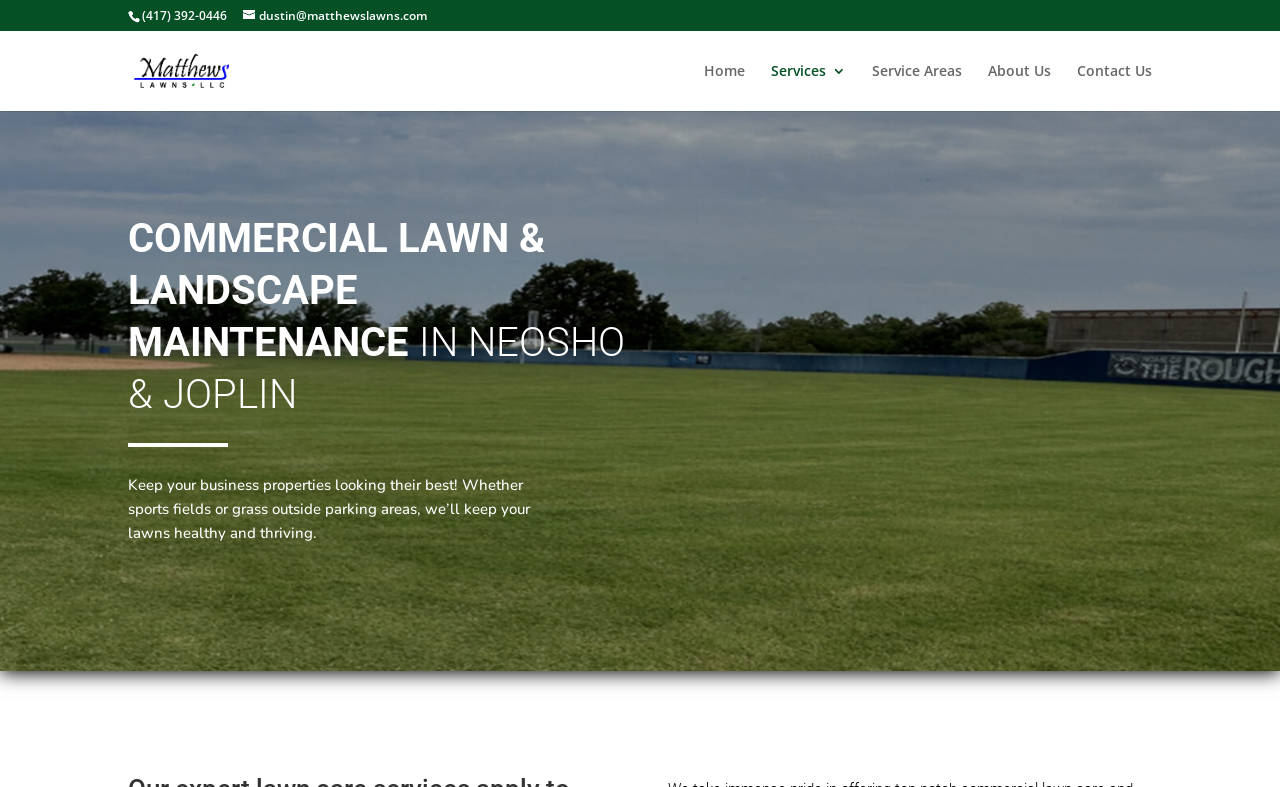Bounding box coordinates are to be given in the format (top-left x, top-left y, bottom-right x, bottom-right y). All values must be floating point numbers between 0 and 1. Provide the bounding box coordinate for the UI element described as: (417) 392-0446

[0.111, 0.009, 0.177, 0.03]